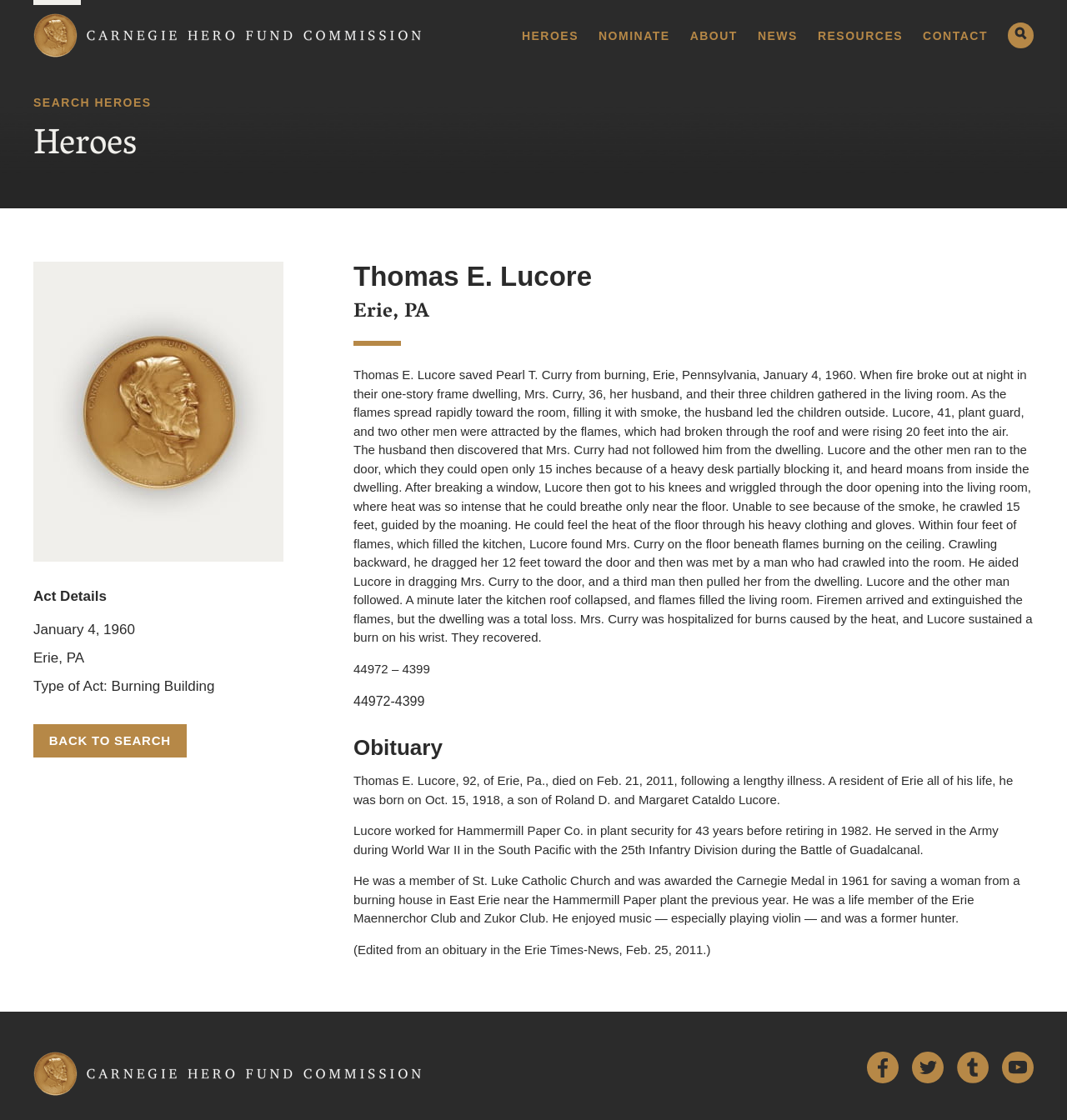Based on the provided description, "News", find the bounding box of the corresponding UI element in the screenshot.

[0.71, 0.026, 0.748, 0.037]